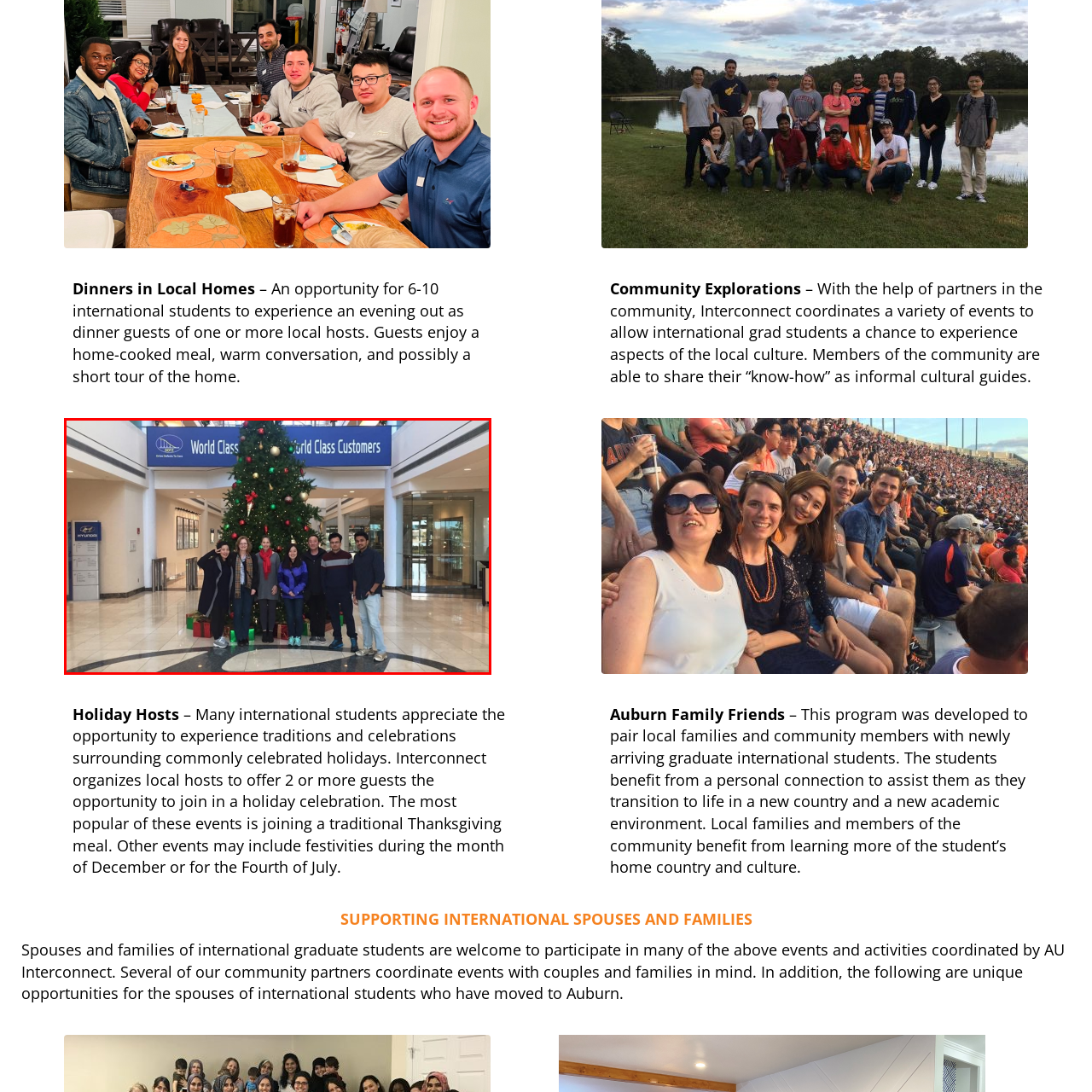Create an extensive caption describing the content of the image outlined in red.

The image features a cheerful group of individuals gathered around a beautifully decorated Christmas tree adorned with colorful ornaments and lights. They are positioned in a spacious indoor area, likely a community center or university hall, characterized by polished marble floors and large windows that allow natural light to brighten the scene. 

Behind them, a banner reads "World Class Service for World Class Customers," suggesting a welcoming environment focused on community engagement. The group consists of diverse individuals, including both men and women, who appear to be international students, reflecting a spirit of togetherness and celebration during the holiday season. The setting and the occasion hint at the warmth and camaraderie fostered through events like "Dinners in Local Homes," aimed at providing international students with enriching cultural experiences and connections with local hosts.